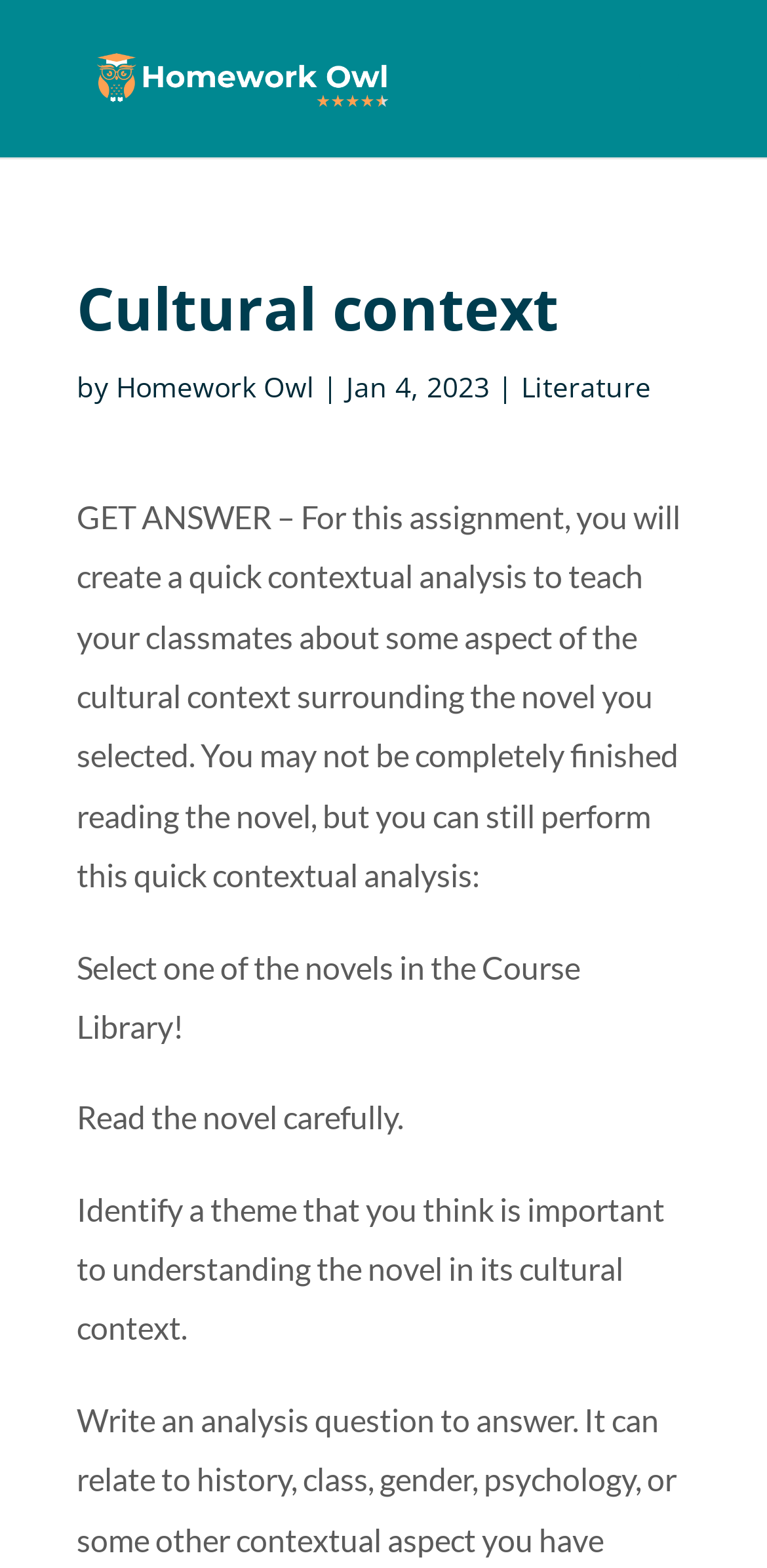What is the theme to be identified in the novel?
Could you give a comprehensive explanation in response to this question?

The text states 'Identify a theme that you think is important to understanding the novel in its cultural context.' which suggests that the user needs to identify a theme that is crucial to comprehending the novel in its cultural context.